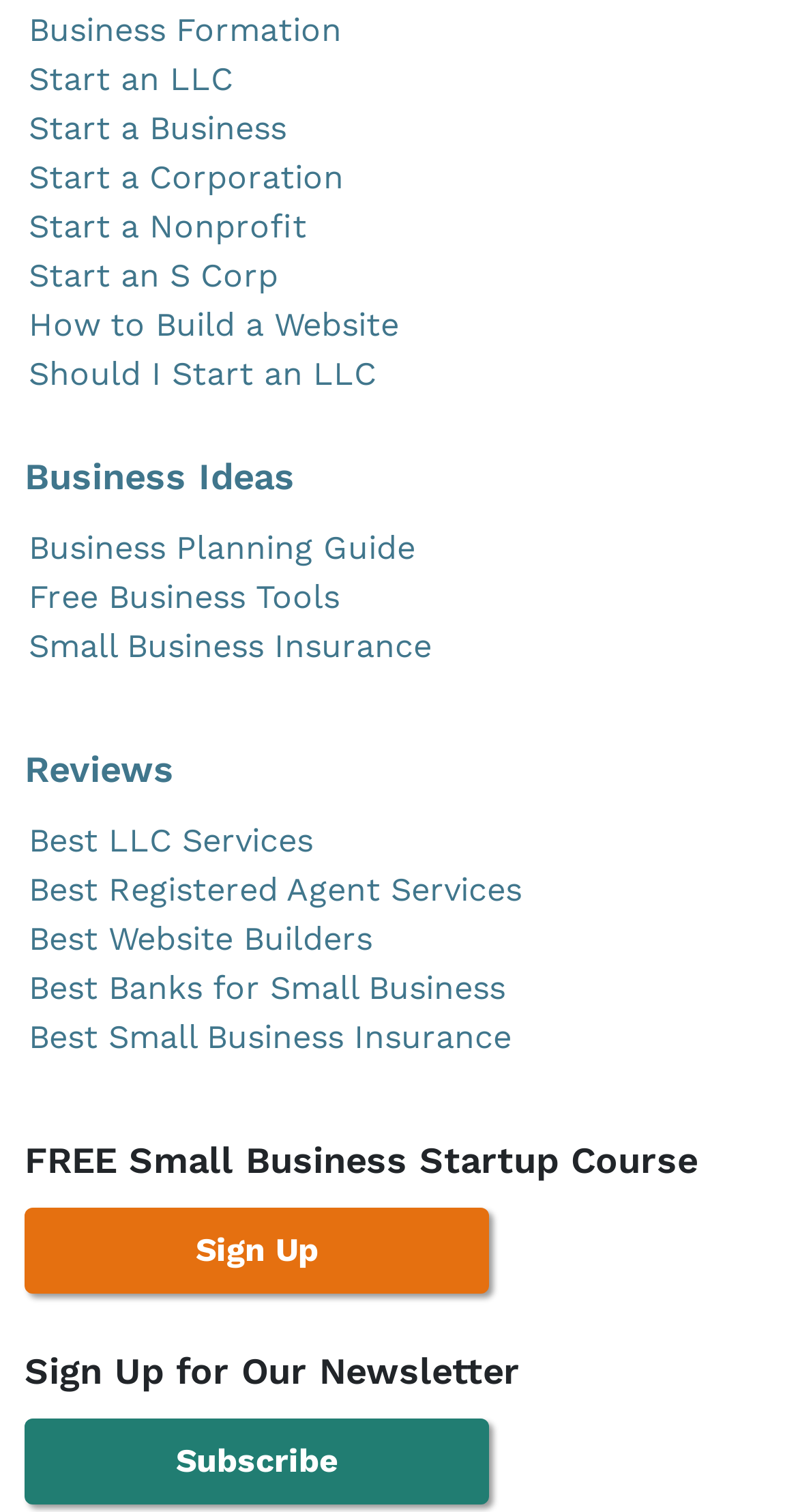Specify the bounding box coordinates of the area that needs to be clicked to achieve the following instruction: "View dental services".

None